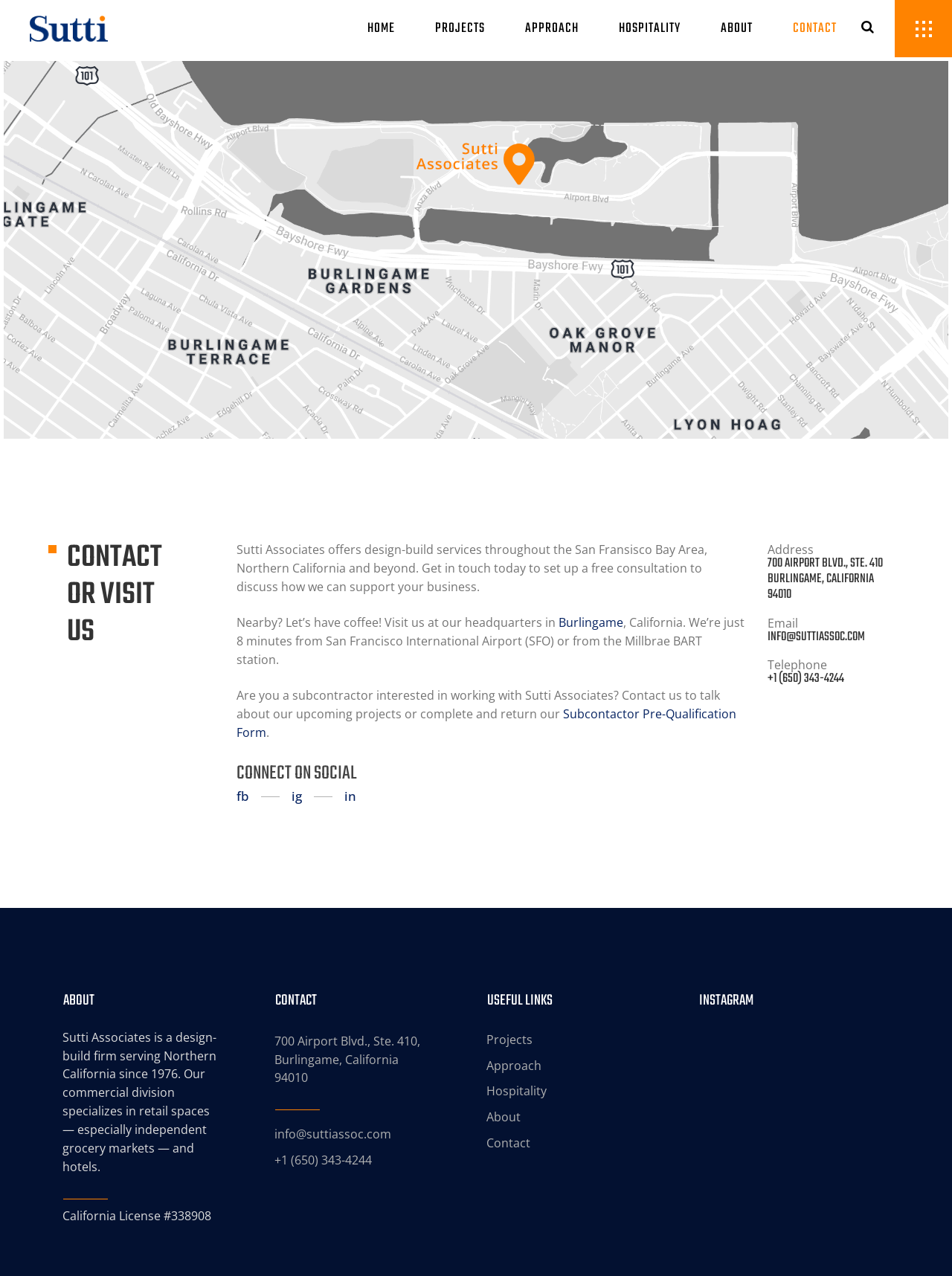Provide the bounding box coordinates for the area that should be clicked to complete the instruction: "Visit the company's headquarters".

[0.587, 0.481, 0.655, 0.494]